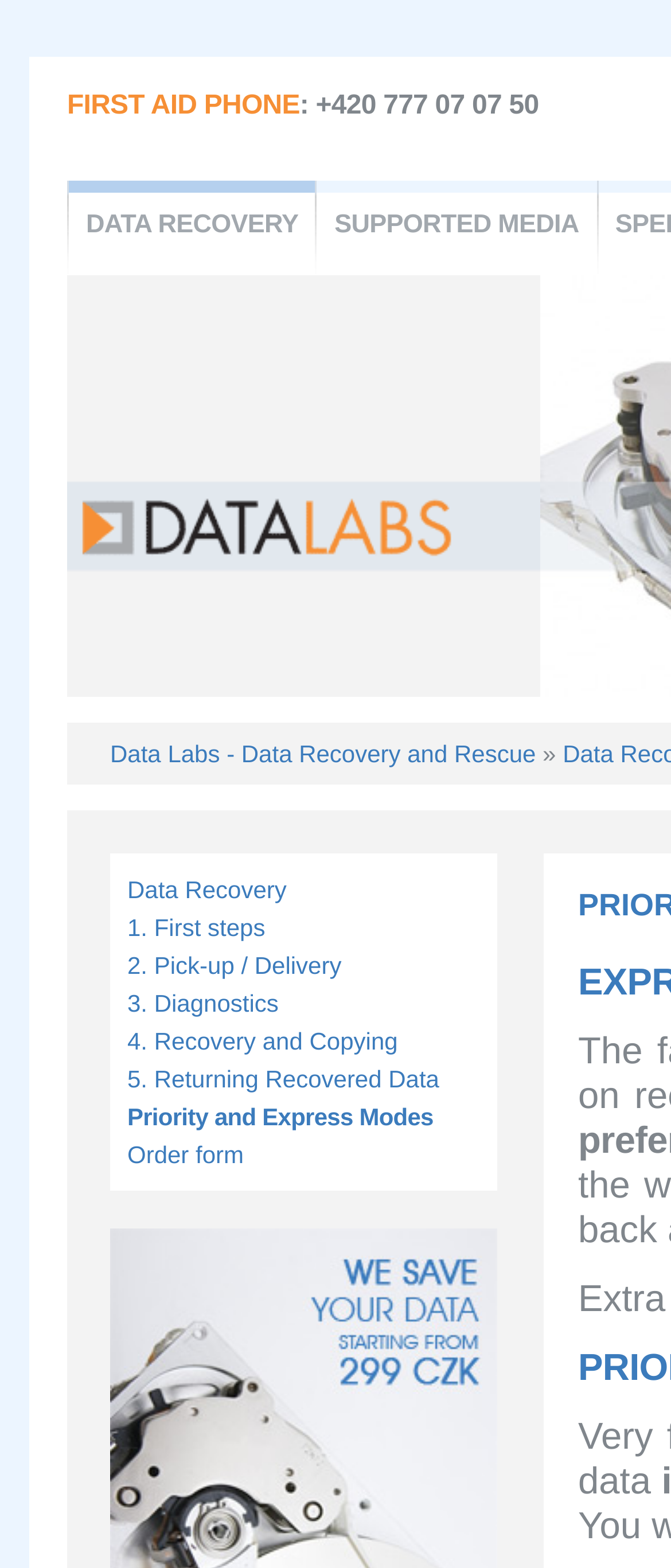Carefully examine the image and provide an in-depth answer to the question: How many steps are involved in the data recovery process?

I counted the number of steps involved in the data recovery process by looking at the links on the webpage, which are '1. First steps', '2. Pick-up / Delivery', '3. Diagnostics', '4. Recovery and Copying', and '5. Returning Recovered Data'. There are 5 steps in total.